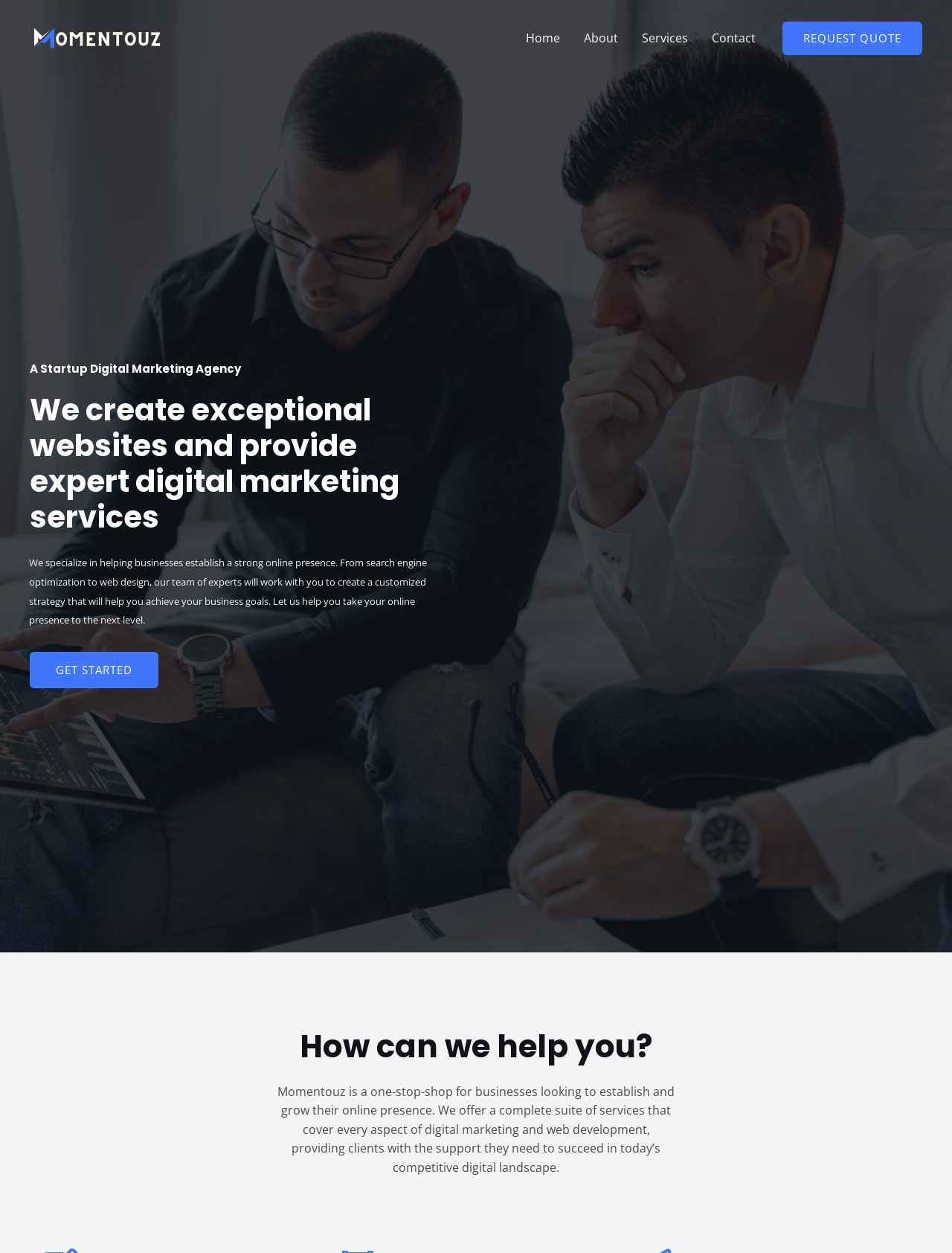How many navigation links are there?
Refer to the image and offer an in-depth and detailed answer to the question.

The navigation links can be found in the top-right corner of the webpage, under the 'Site Navigation' element. There are four links: 'Home', 'About', 'Services', and 'Contact'.